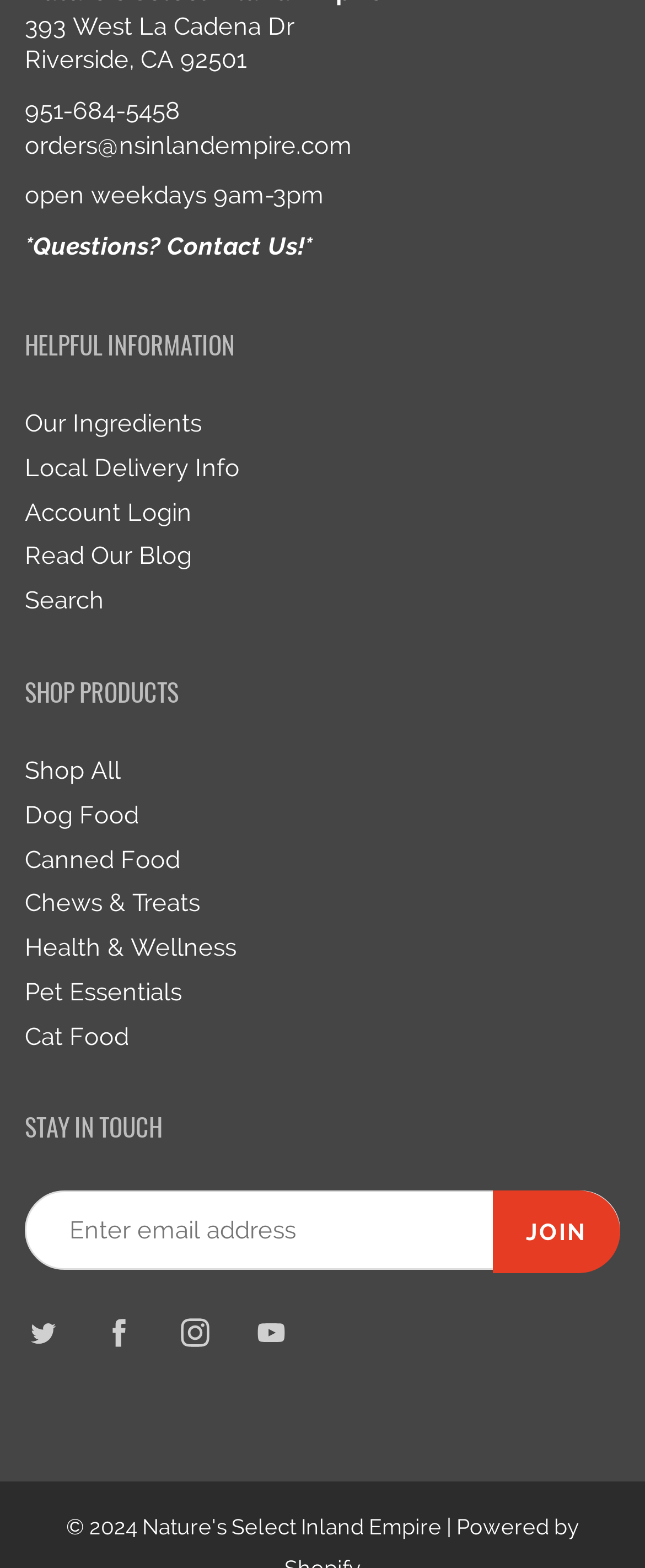Please locate the bounding box coordinates of the element that should be clicked to complete the given instruction: "Call the phone number".

[0.038, 0.061, 0.279, 0.079]